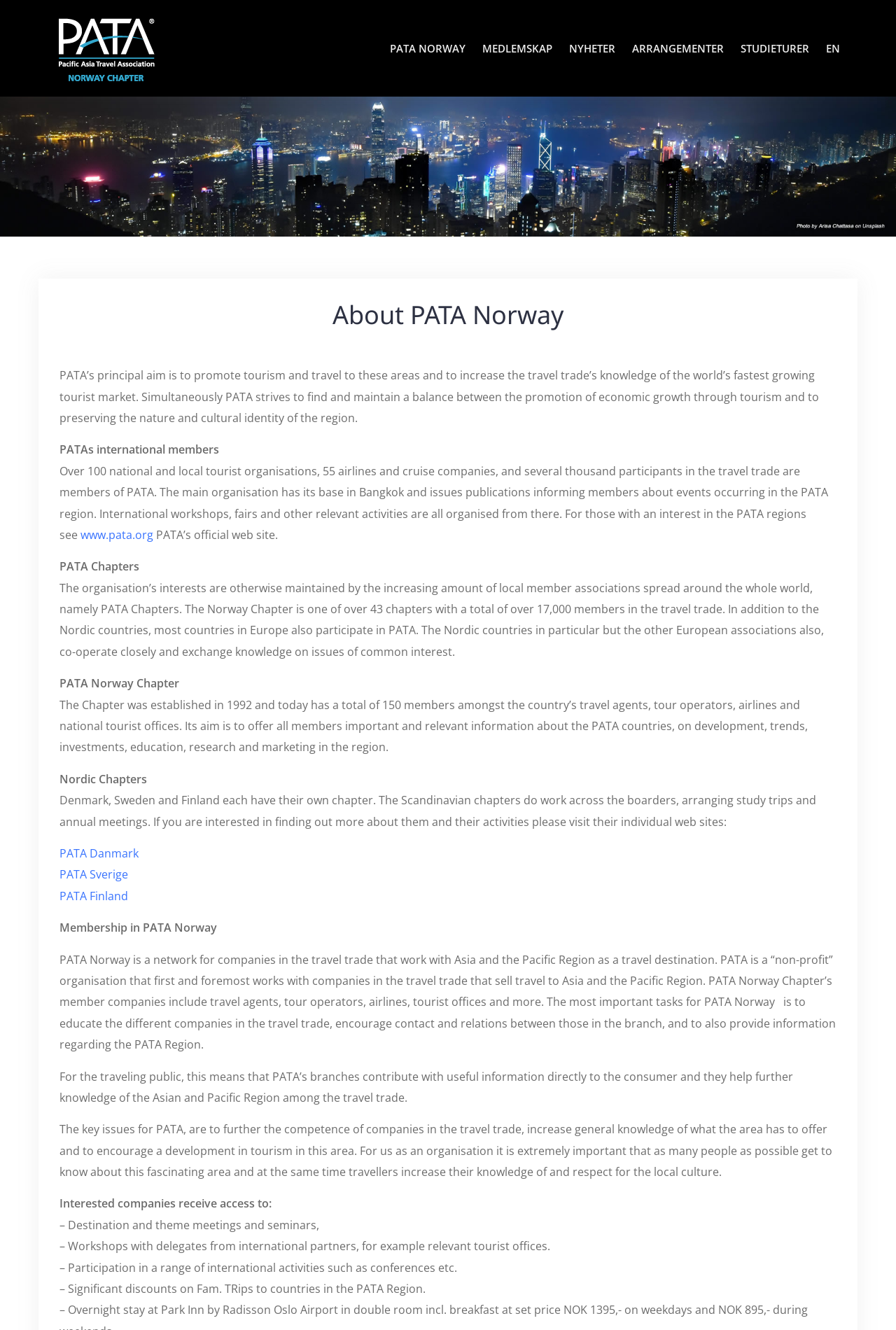Find the bounding box coordinates for the area you need to click to carry out the instruction: "Select a quick option". The coordinates should be four float numbers between 0 and 1, indicated as [left, top, right, bottom].

None